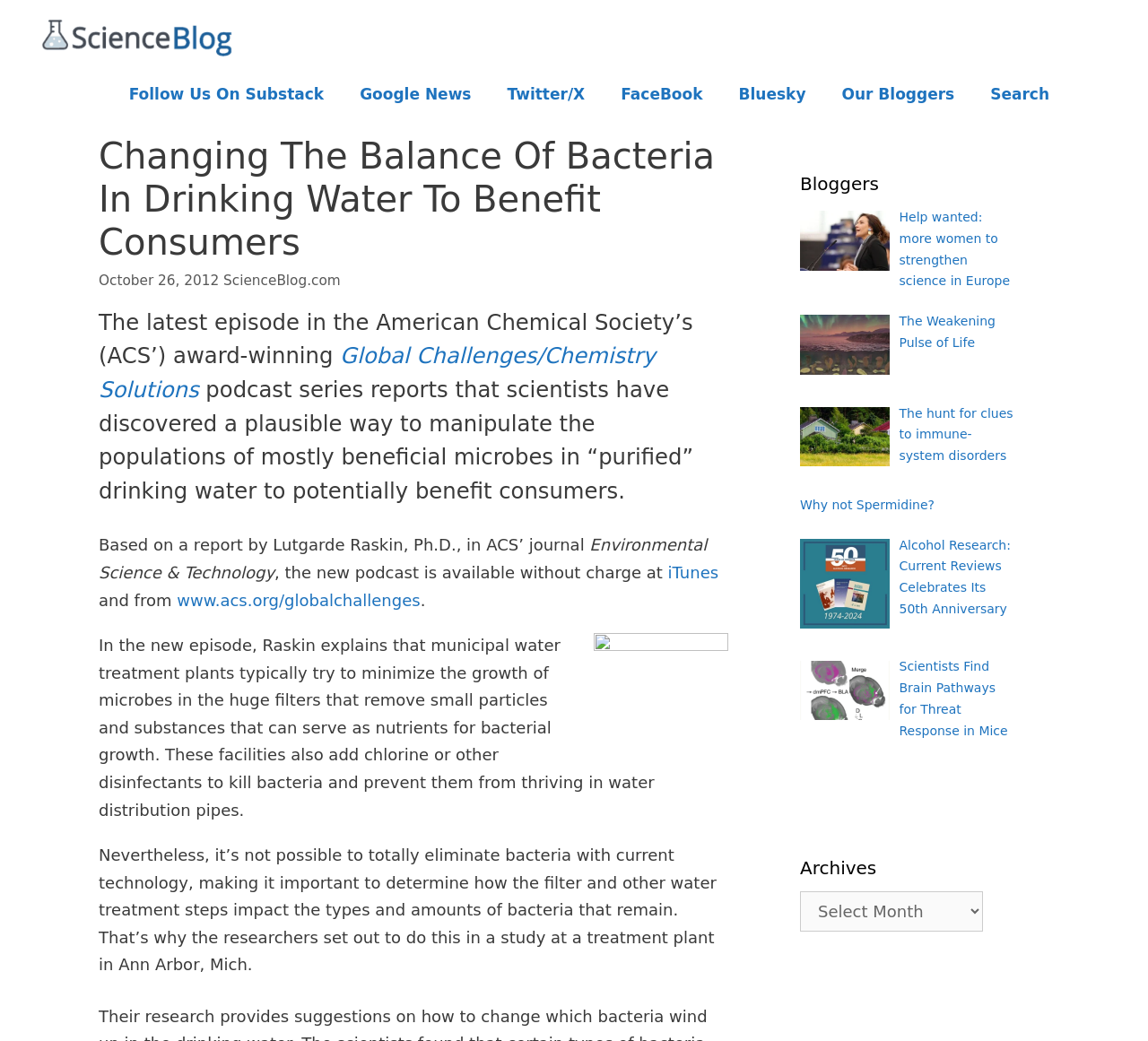Locate the bounding box coordinates of the area that needs to be clicked to fulfill the following instruction: "Follow ScienceBlog.com on Twitter". The coordinates should be in the format of four float numbers between 0 and 1, namely [left, top, right, bottom].

[0.426, 0.073, 0.525, 0.108]